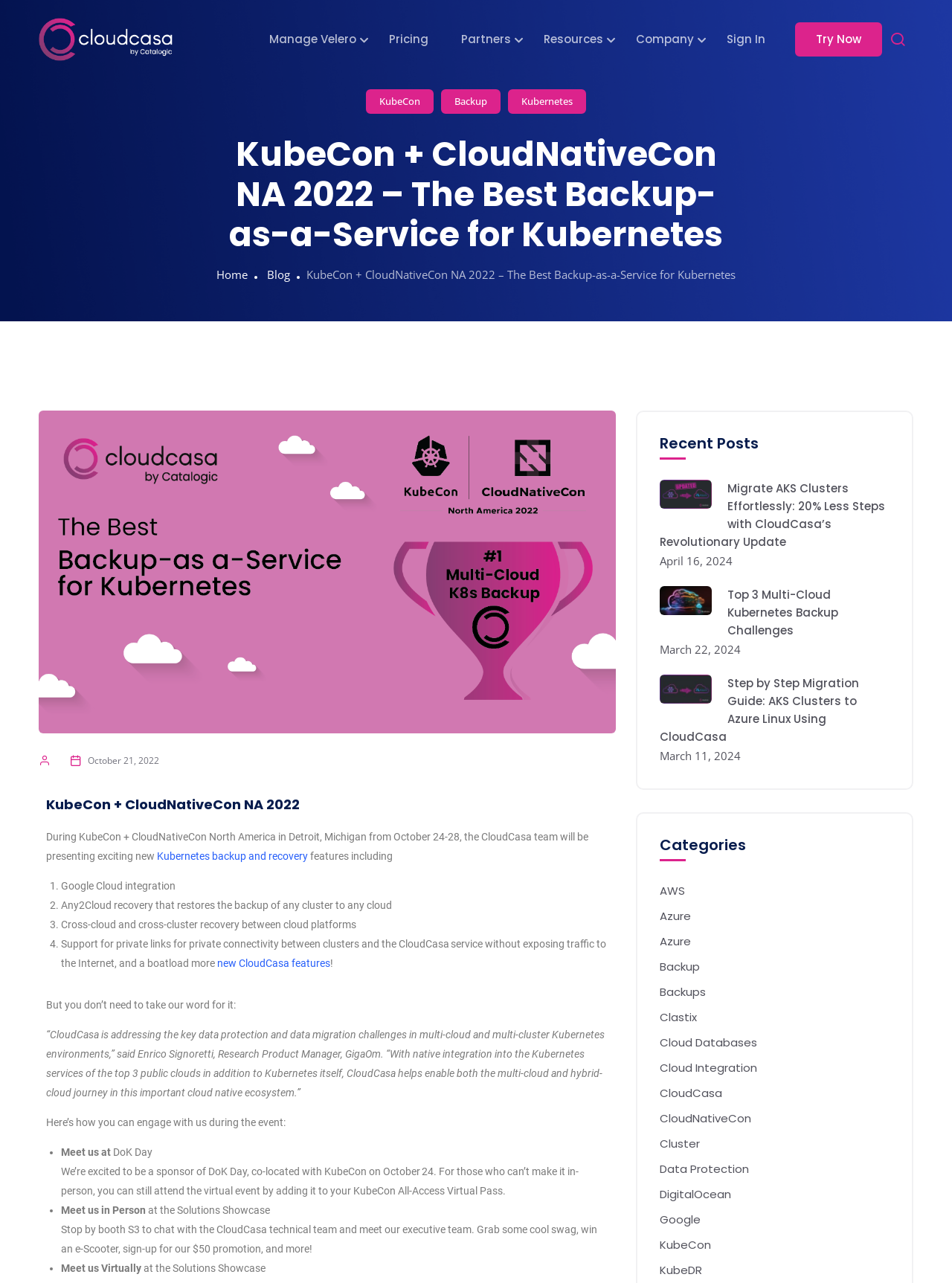Provide an in-depth caption for the elements present on the webpage.

The webpage is about CloudCasa, a Kubernetes backup service, and its participation in the KubeCon + CloudNativeCon North America event in Detroit, Michigan. At the top of the page, there is a navigation menu with links to "Manage Velero", "Pricing", "Partners", "Resources", "Company", and "Sign In". On the right side of the navigation menu, there is a "Try Now" button.

Below the navigation menu, there is a heading that reads "KubeCon + CloudNativeCon NA 2022 – The Best Backup-as-a-Service for Kubernetes". Underneath this heading, there are links to "Home" and "Blog". On the right side of these links, there is an image of KubeCon.

The main content of the page starts with a paragraph that announces CloudCasa's participation in the KubeCon + CloudNativeCon event, where they will be presenting new Kubernetes backup and recovery features. These features include Google Cloud integration, Any2Cloud recovery, Cross-cloud and cross-cluster recovery, and support for private links.

Below this paragraph, there is a quote from Enrico Signoretti, Research Product Manager at GigaOm, praising CloudCasa's solution for data protection and migration challenges in multi-cloud and multi-cluster Kubernetes environments.

The page then lists ways to engage with CloudCasa during the event, including meeting them at DoK Day, visiting their booth at the Solutions Showcase, and attending their virtual event.

On the right side of the page, there is a section titled "Recent Posts" that lists three blog posts with images and links to read more. The posts are about migrating AKS clusters effortlessly, multi-cloud Kubernetes backup challenges, and a step-by-step migration guide for AKS clusters to Azure Linux using CloudCasa.

Below the "Recent Posts" section, there is a "Categories" section that lists various categories related to CloudCasa's services, such as AWS, Azure, Backup, and CloudNativeCon.